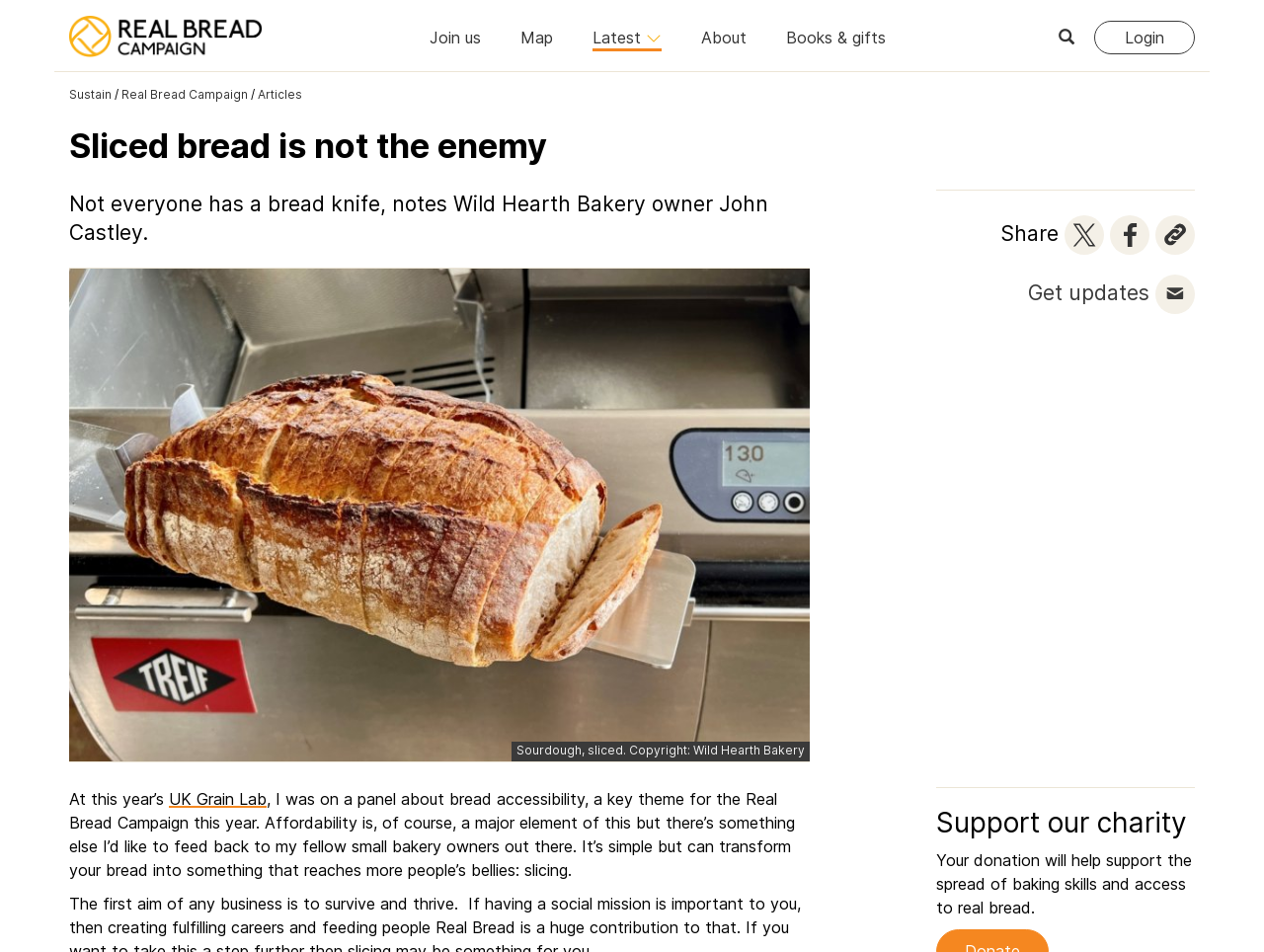Provide a one-word or short-phrase response to the question:
What is the purpose of slicing bread according to the article?

To reach more people's bellies